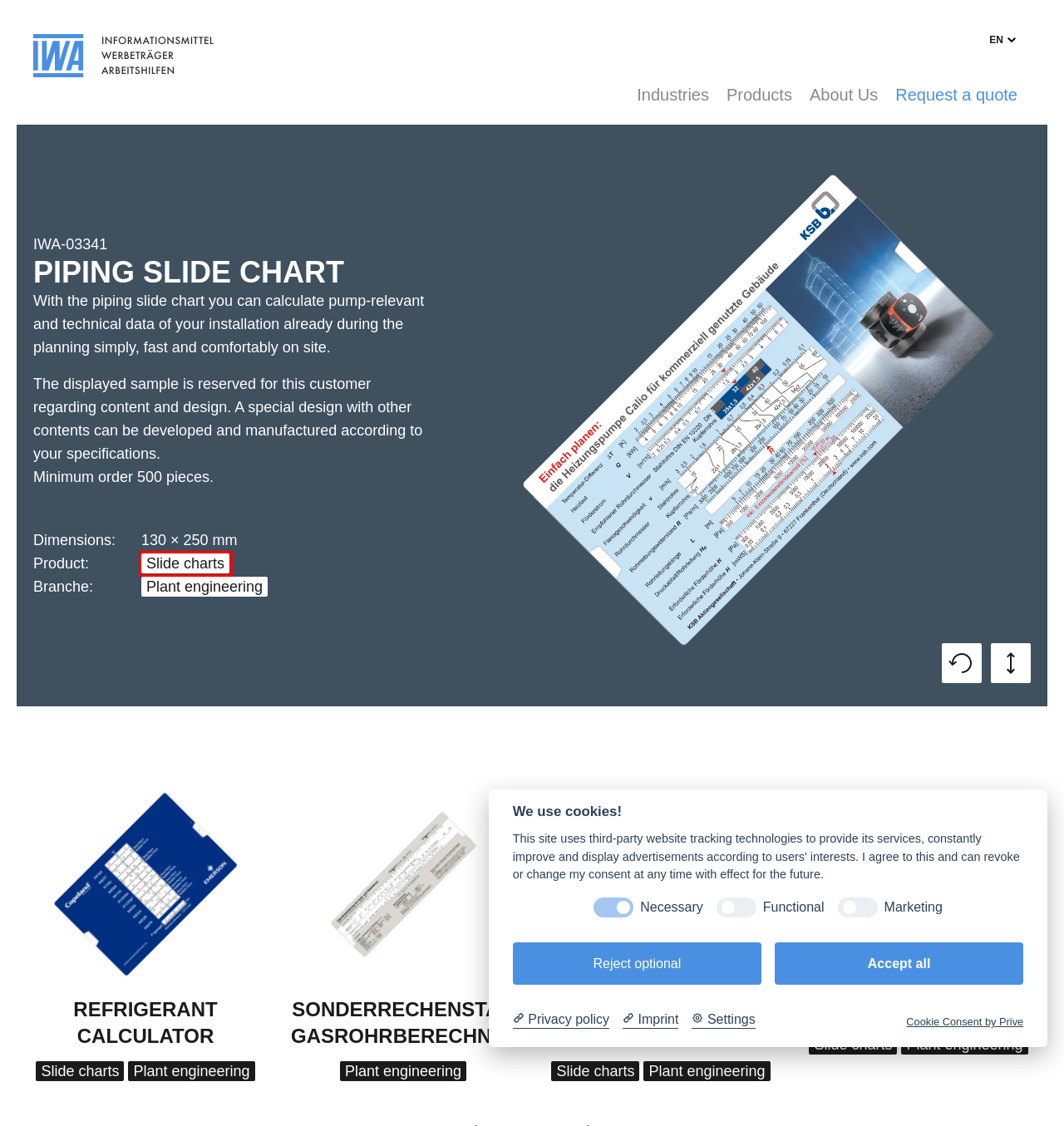Consider the screenshot of a webpage with a red bounding box and select the webpage description that best describes the new page that appears after clicking the element inside the red box. Here are the candidates:
A. IWA - Slide charts and wheel charts - Plant engineering
B. IWA - Slide charts and wheel charts - Electrical engineering
C. IWA - Slide charts and wheel charts - Refrigerant Slide Chart
D. IWA - Slide charts and wheel charts - Refrigerant Calculator
E. IWA - Slide charts and wheel charts - Building services
F. IWA - Slide charts and wheel charts - Agriculture
G. IWA - Slide charts and wheel charts - Slide charts
H. PRIVE - Datenschutz Software: Die DSGVO Komplettlösung

G